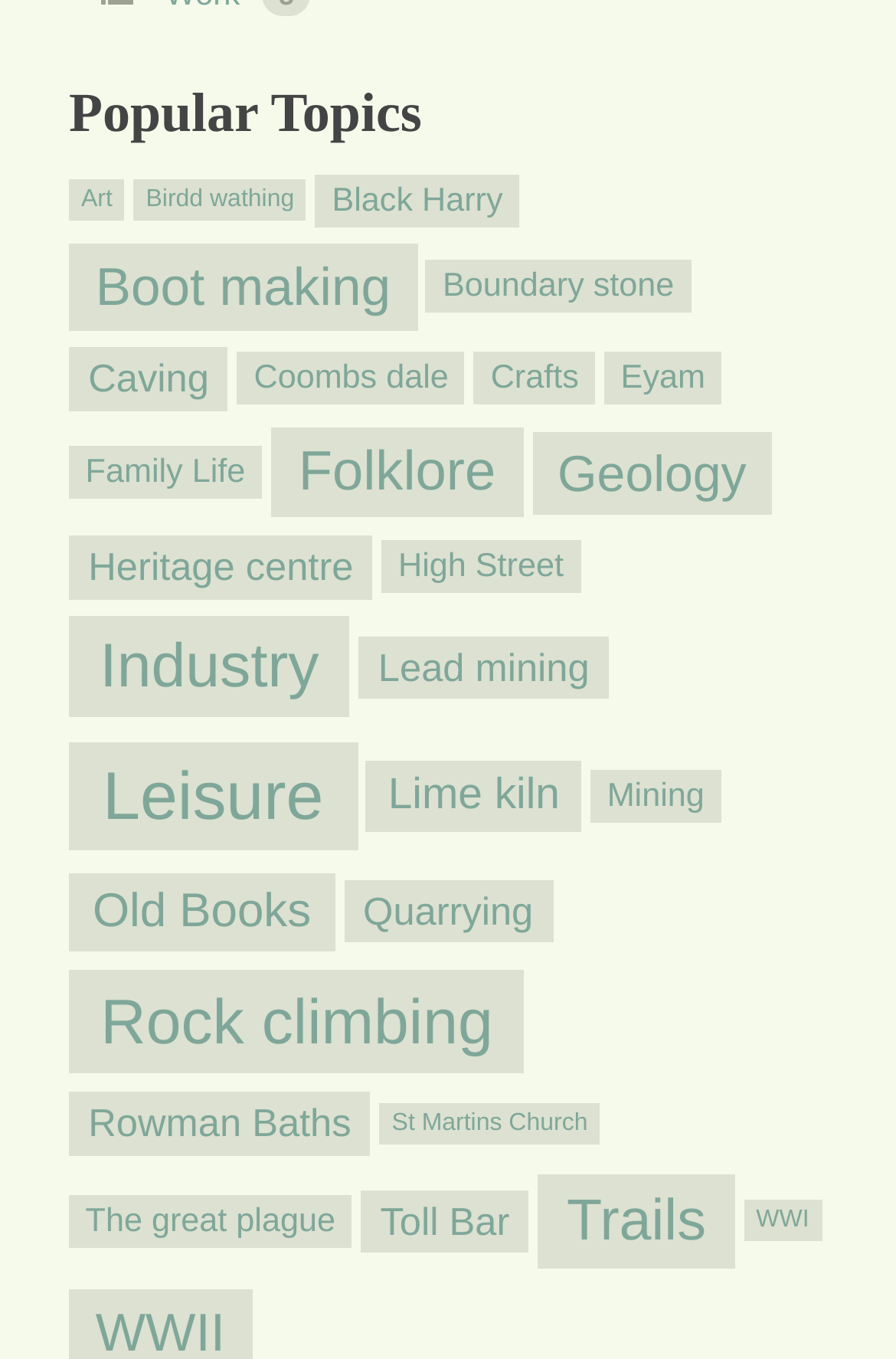How many topics are related to 'Church'?
Give a comprehensive and detailed explanation for the question.

By searching for topics related to 'Church', I found that there is only one topic, which is 'St Martins Church'.